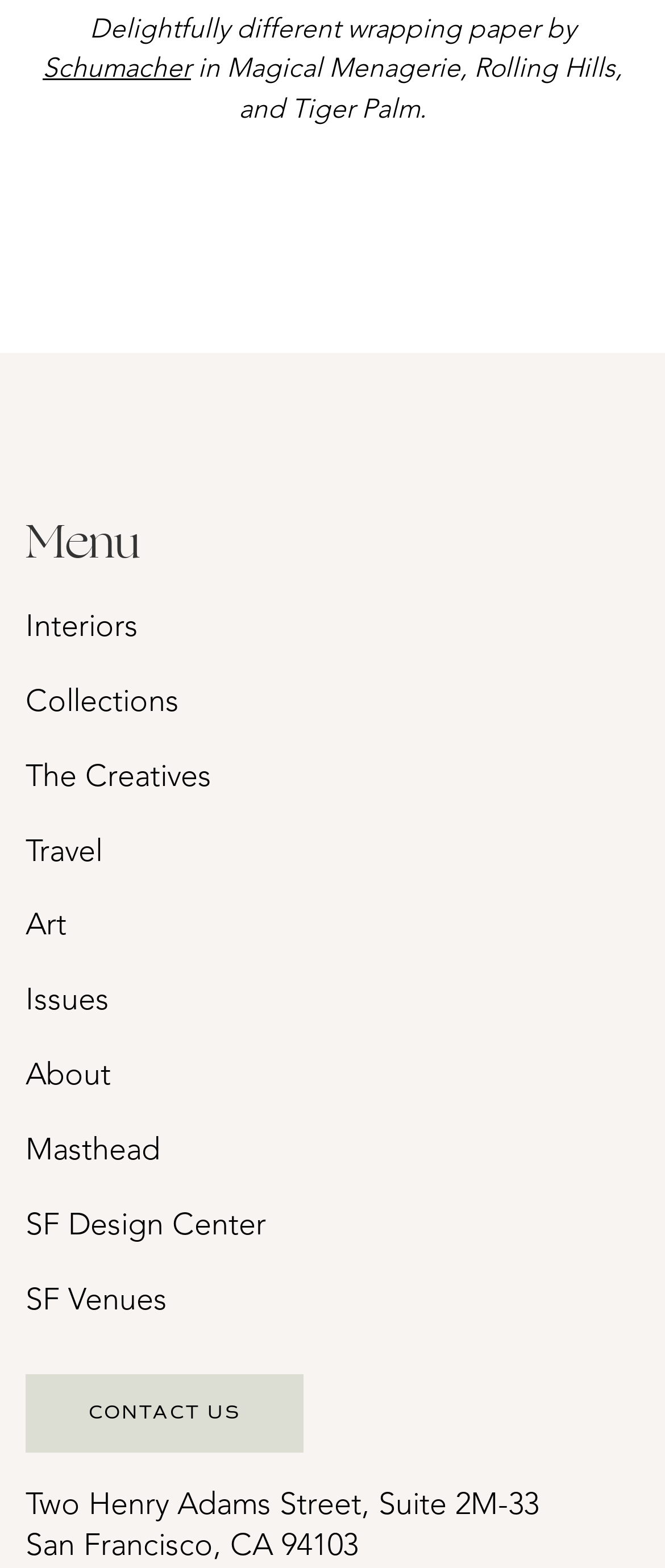Using the description "About", predict the bounding box of the relevant HTML element.

[0.038, 0.675, 0.962, 0.701]